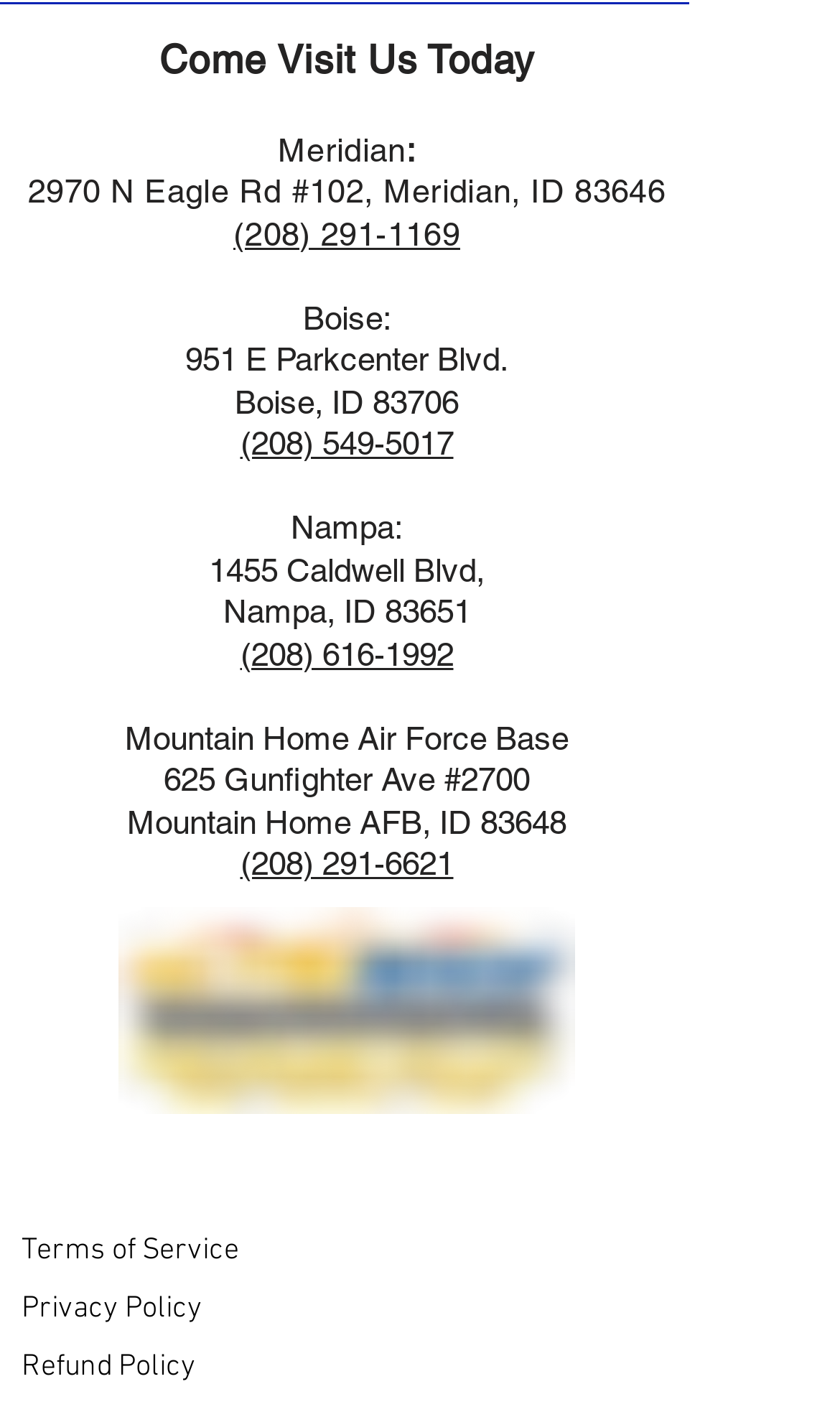Please identify the bounding box coordinates of the clickable element to fulfill the following instruction: "View Science & Research articles". The coordinates should be four float numbers between 0 and 1, i.e., [left, top, right, bottom].

None